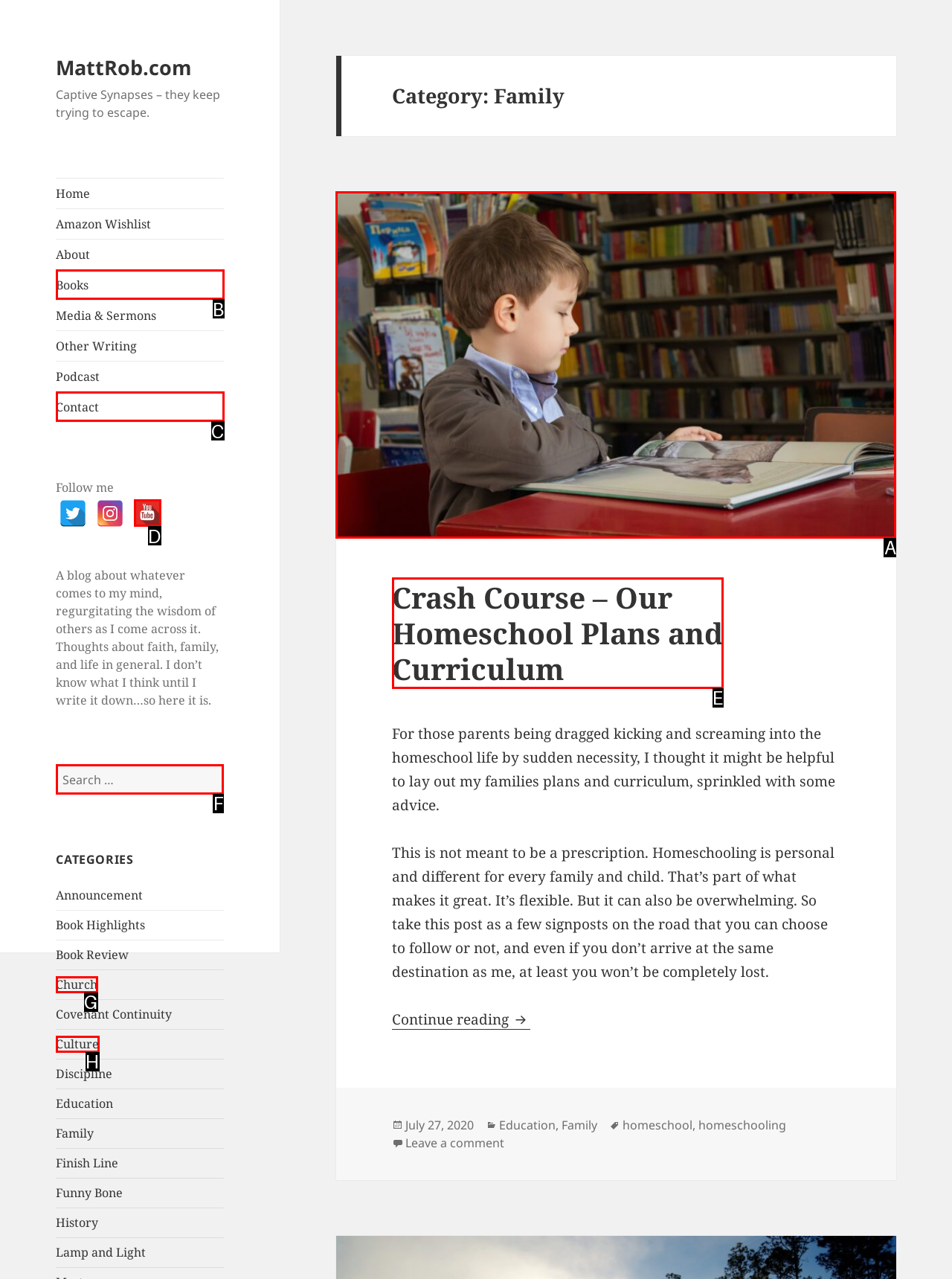For the task "Search for something", which option's letter should you click? Answer with the letter only.

F